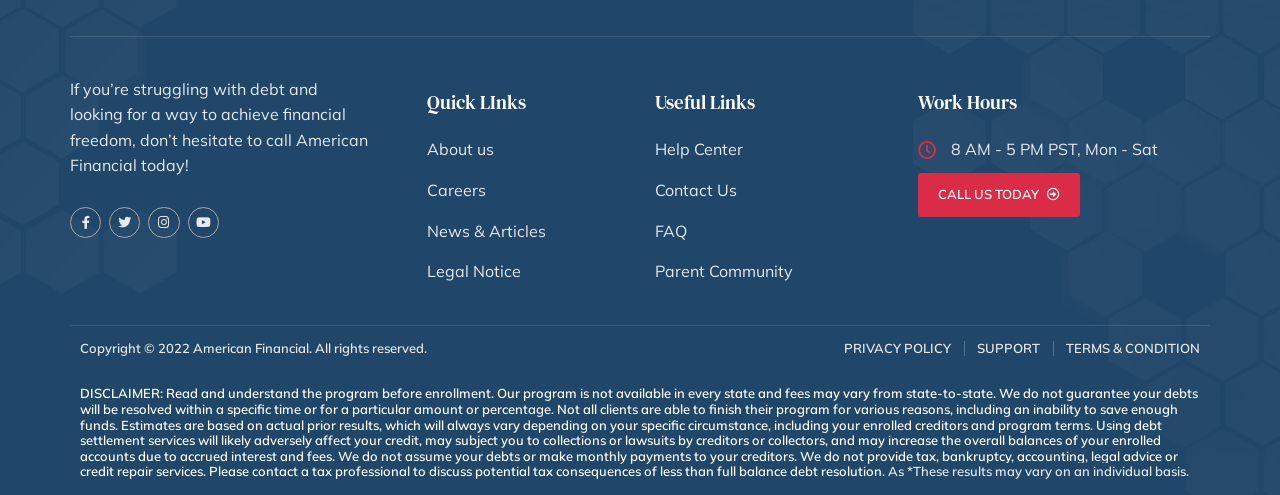Answer the question with a single word or phrase: 
What is the copyright year of the company?

2022